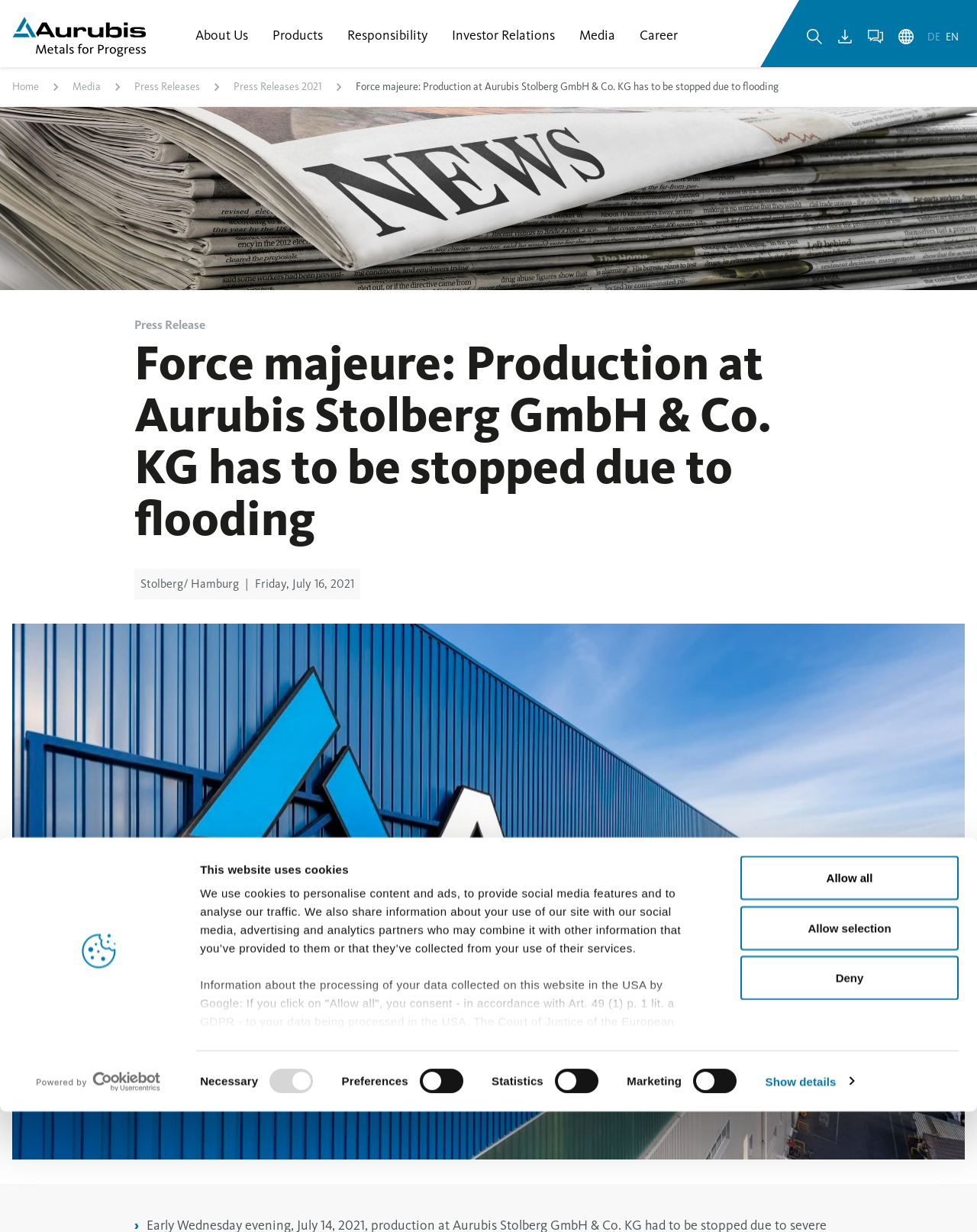Identify the bounding box coordinates of the region that needs to be clicked to carry out this instruction: "Click on the Home link". Provide these coordinates as four float numbers ranging from 0 to 1, i.e., [left, top, right, bottom].

None